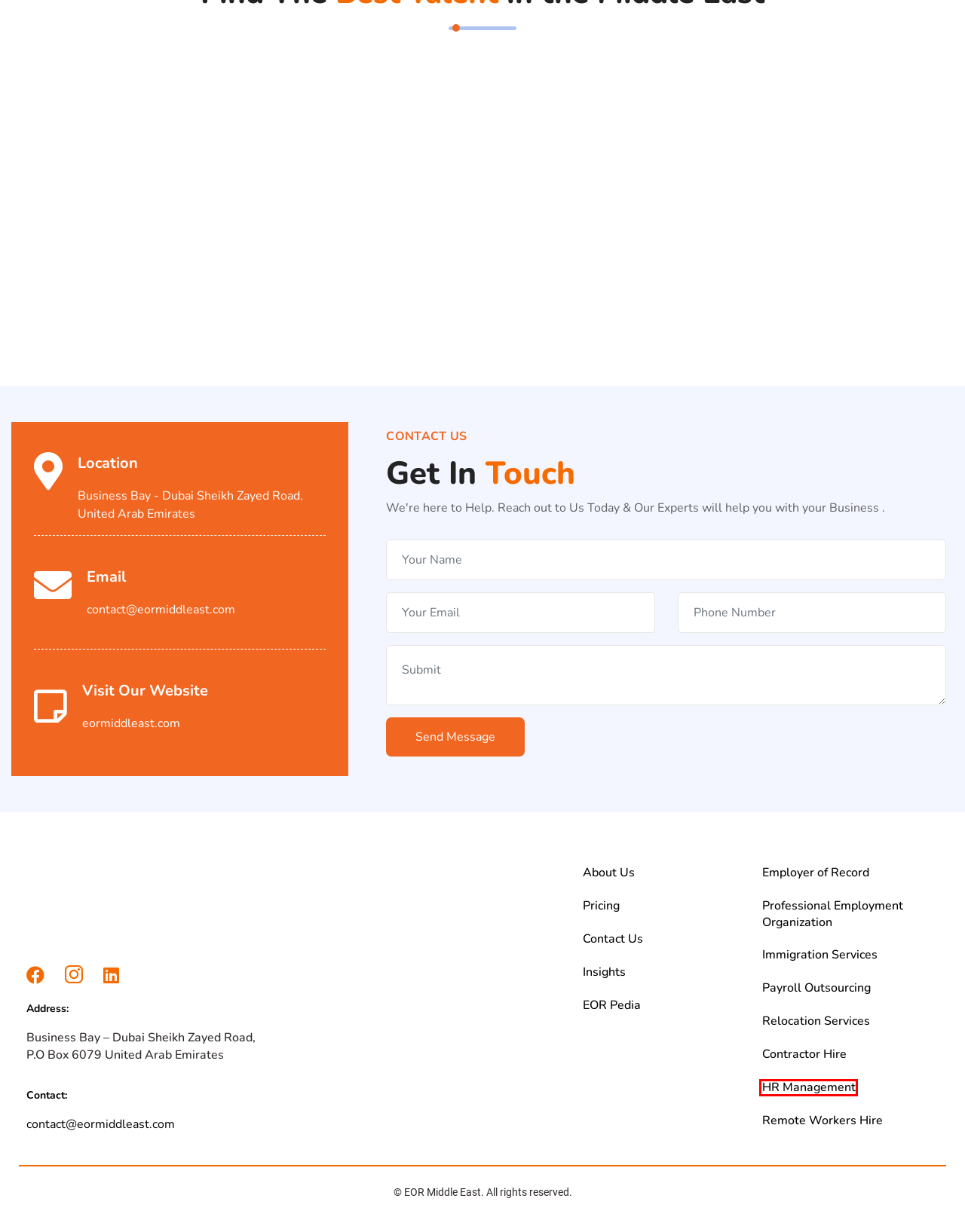You are given a screenshot of a webpage with a red rectangle bounding box around an element. Choose the best webpage description that matches the page after clicking the element in the bounding box. Here are the candidates:
A. Expand Your Business in Qatar - EOR, PEO & Payroll Outsourcing
B. Expand Your Business in Lebanon - EOR, PEO & Payroll Outsourcing
C. Expand Your Business in Kuwait - EOR, PEO & Payroll Outsourcing
D. Employer of Record | EOR - UAE, Dubai [2023]
E. Best Contractor Hire services In UAE - Hire Contracting Service
F. Professional HR Management Services In UAE, Dubai - Best HR Management
G. Expand Your Business in UAE - EOR, PEO & Payroll Outsourcing
H. Payroll Outsourcing Middle East | Payroll Services

F